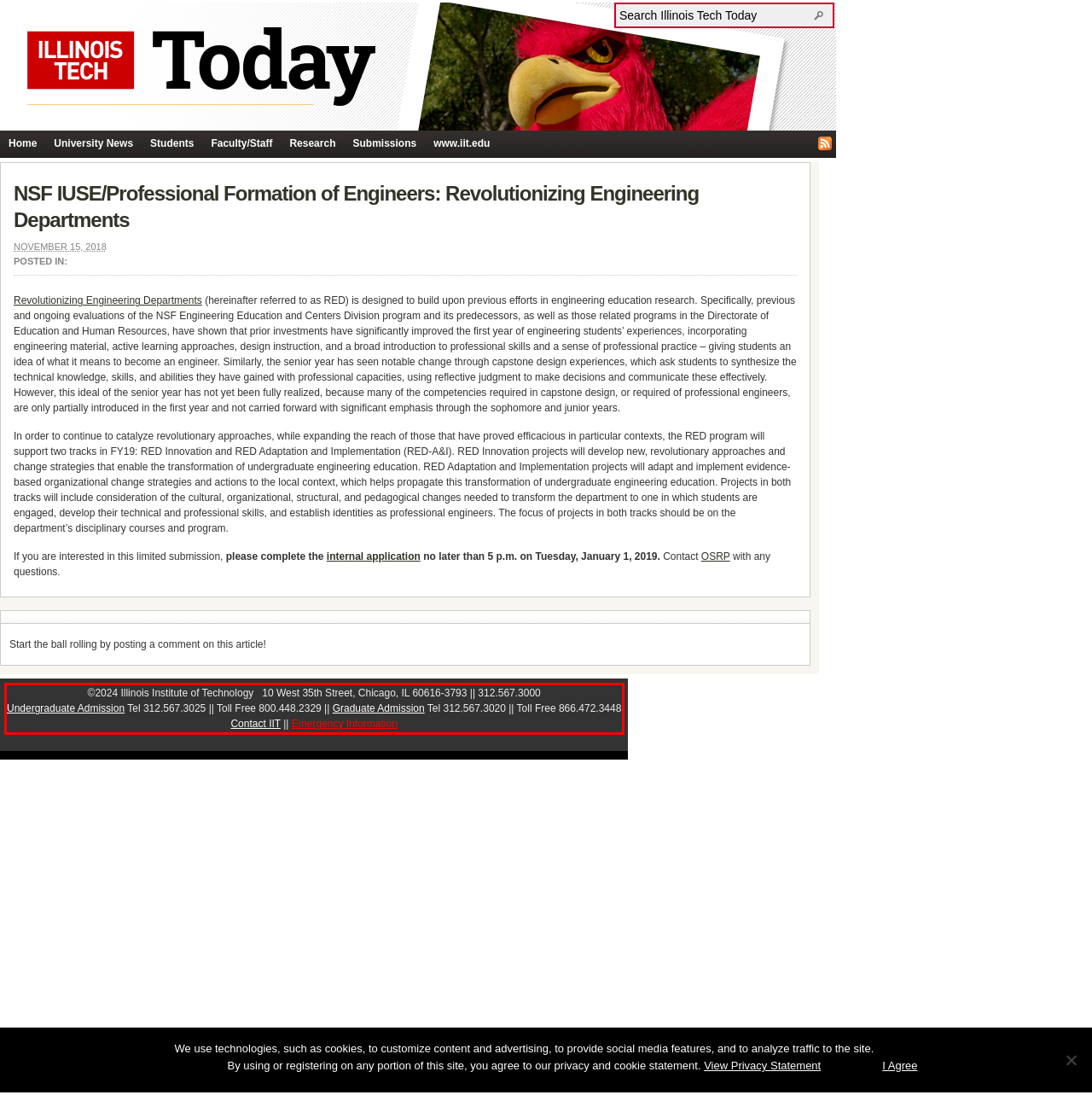Please analyze the screenshot of a webpage and extract the text content within the red bounding box using OCR.

©2024 Illinois Institute of Technology 10 West 35th Street, Chicago, IL 60616-3793 || 312.567.3000 Undergraduate Admission Tel 312.567.3025 || Toll Free 800.448.2329 || Graduate Admission Tel 312.567.3020 || Toll Free 866.472.3448 Contact IIT || Emergency Information